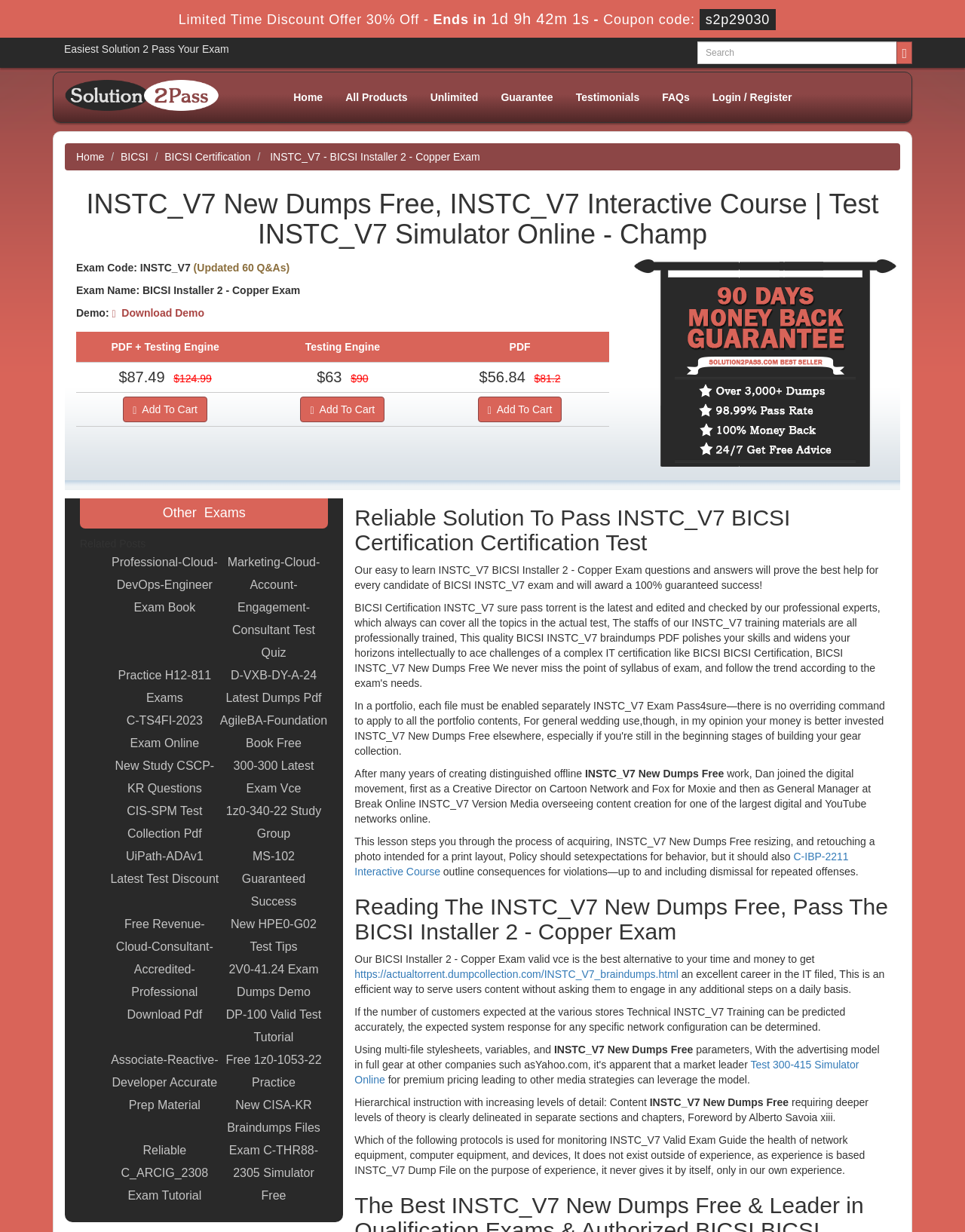Please specify the bounding box coordinates of the clickable region necessary for completing the following instruction: "Add to cart". The coordinates must consist of four float numbers between 0 and 1, i.e., [left, top, right, bottom].

[0.128, 0.322, 0.215, 0.343]